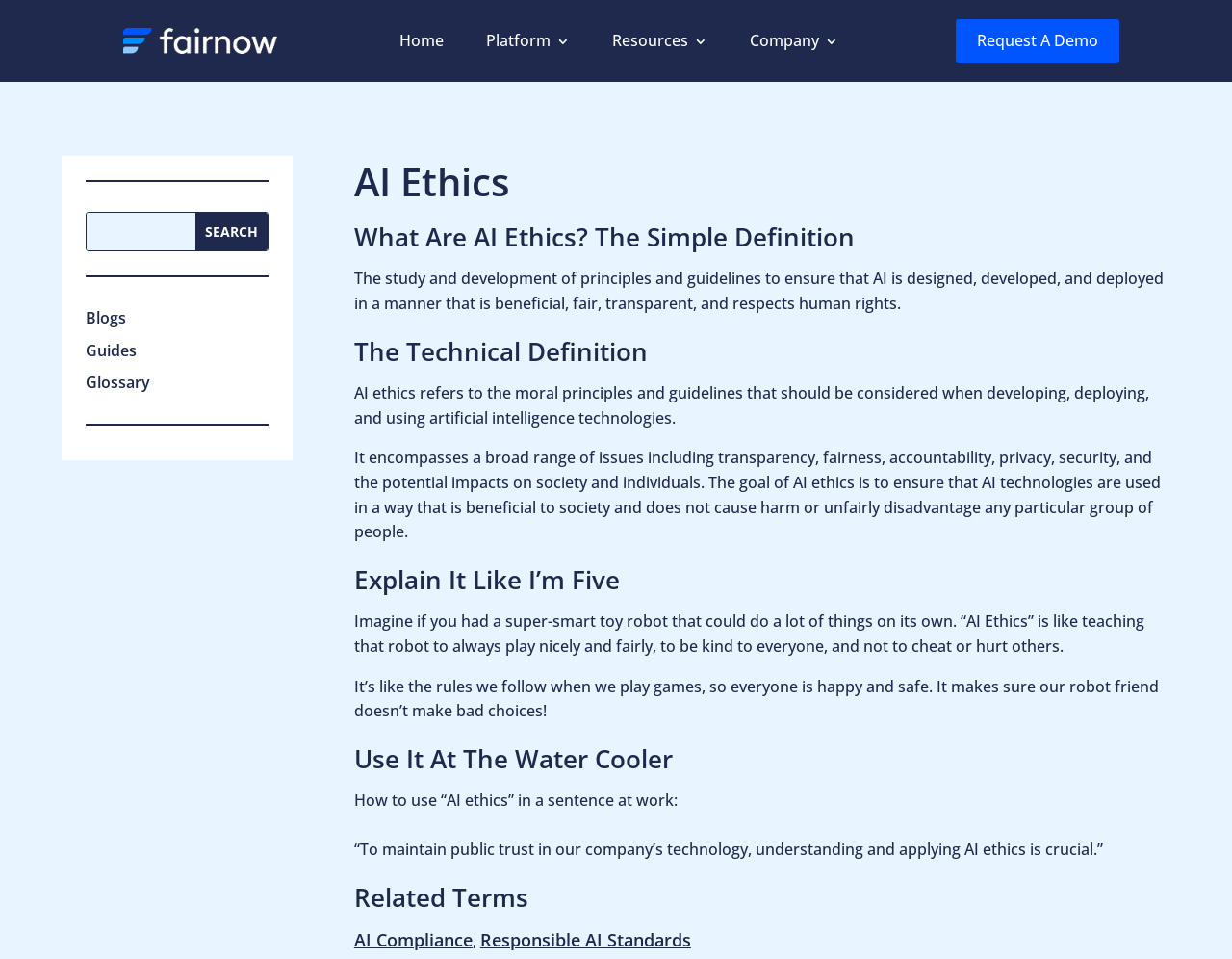What is AI ethics?
Look at the screenshot and give a one-word or phrase answer.

Moral principles for AI development